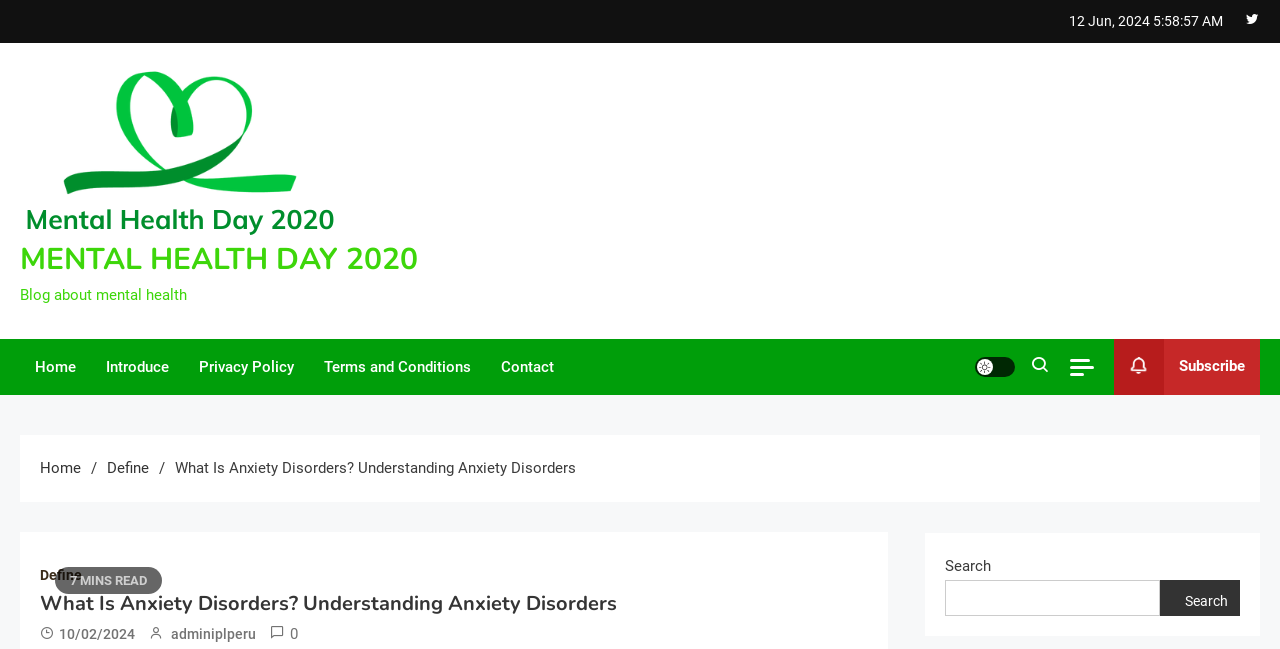Please find the bounding box coordinates of the section that needs to be clicked to achieve this instruction: "Go to the home page".

[0.016, 0.523, 0.071, 0.608]